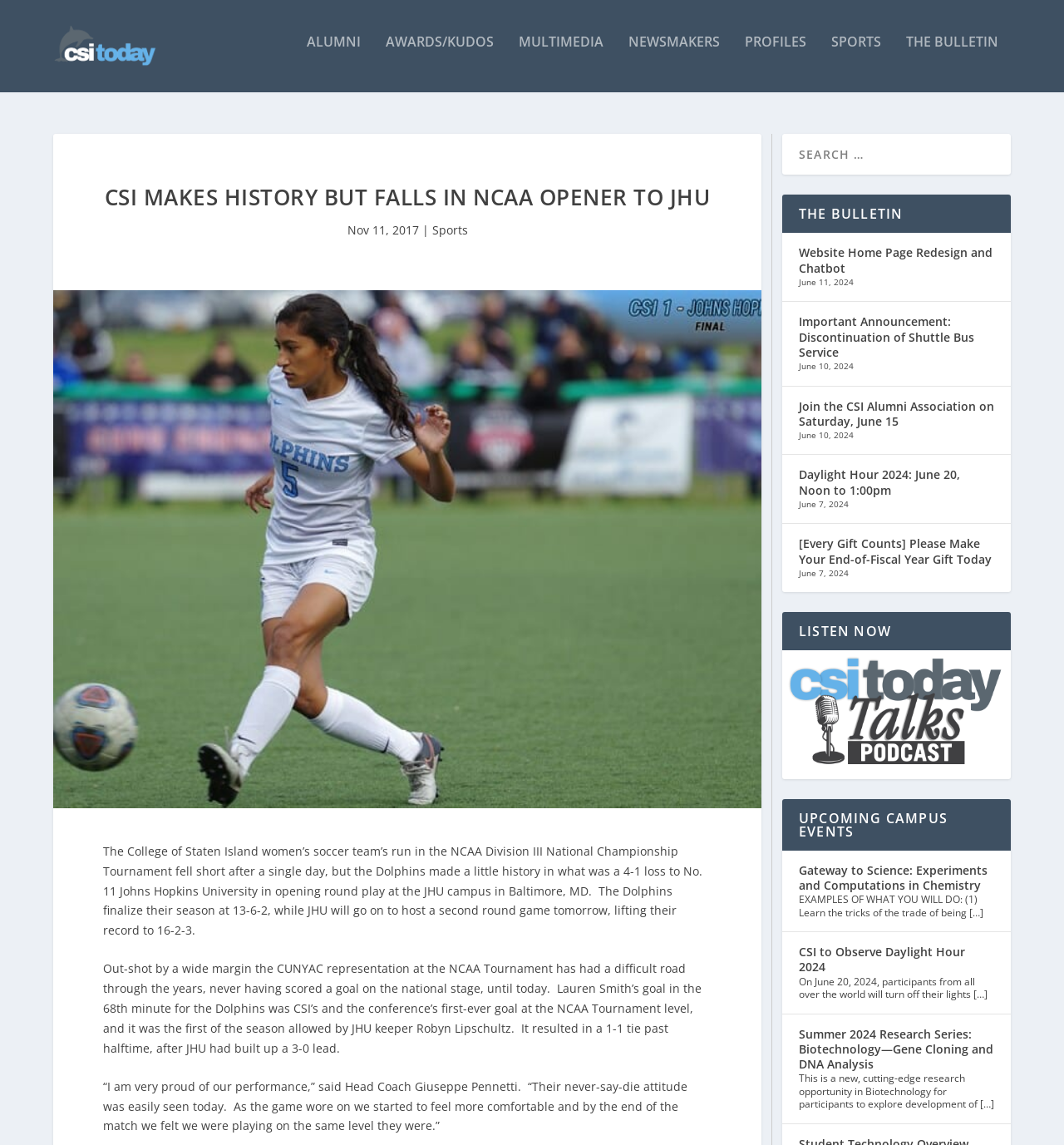Identify the bounding box coordinates of the region that should be clicked to execute the following instruction: "Click on the 'ALUMNI' link".

[0.288, 0.038, 0.339, 0.089]